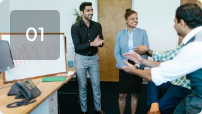Give a detailed account of the elements present in the image.

The image captures a lively moment in an office setting, where a group of four professionals is engaging in a spirited discussion. In the foreground, two men, one wearing a black shirt and the other dressed in a checked vest, are animatedly clapping and smiling, indicating a supportive atmosphere. A woman in a professional gray blazer stands nearby, sharing in the cheerful moment, while another man, dressed in light-colored pants, beams with a sense of accomplishment. Behind them, a whiteboard displays what appears to be brainstorming notes or ideas, hinting at teamwork and collaboration. An office phone and a green folder are visible on the desk, contributing to the workplace vibe. This image seems to illustrate themes of teamwork, motivation, and professional success.